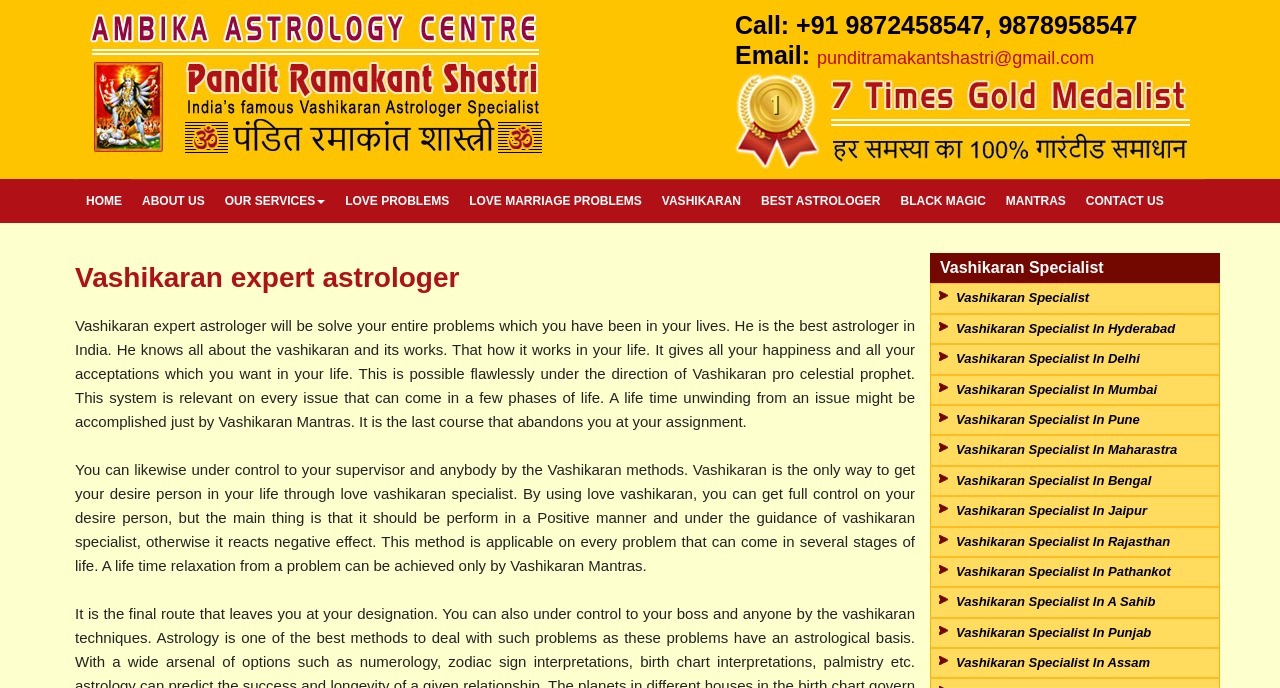Determine the bounding box coordinates of the clickable element to achieve the following action: 'Get in touch with the astrologer via email'. Provide the coordinates as four float values between 0 and 1, formatted as [left, top, right, bottom].

[0.638, 0.07, 0.855, 0.099]